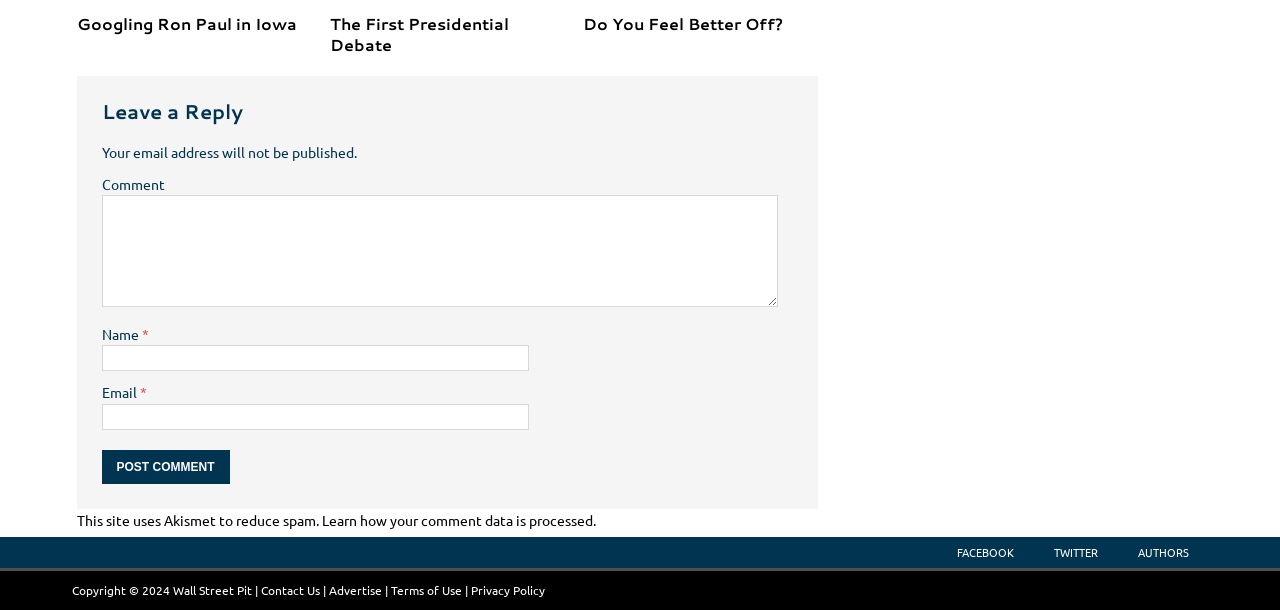Provide the bounding box coordinates of the area you need to click to execute the following instruction: "Enter your name in the 'Name' field".

[0.079, 0.566, 0.413, 0.609]